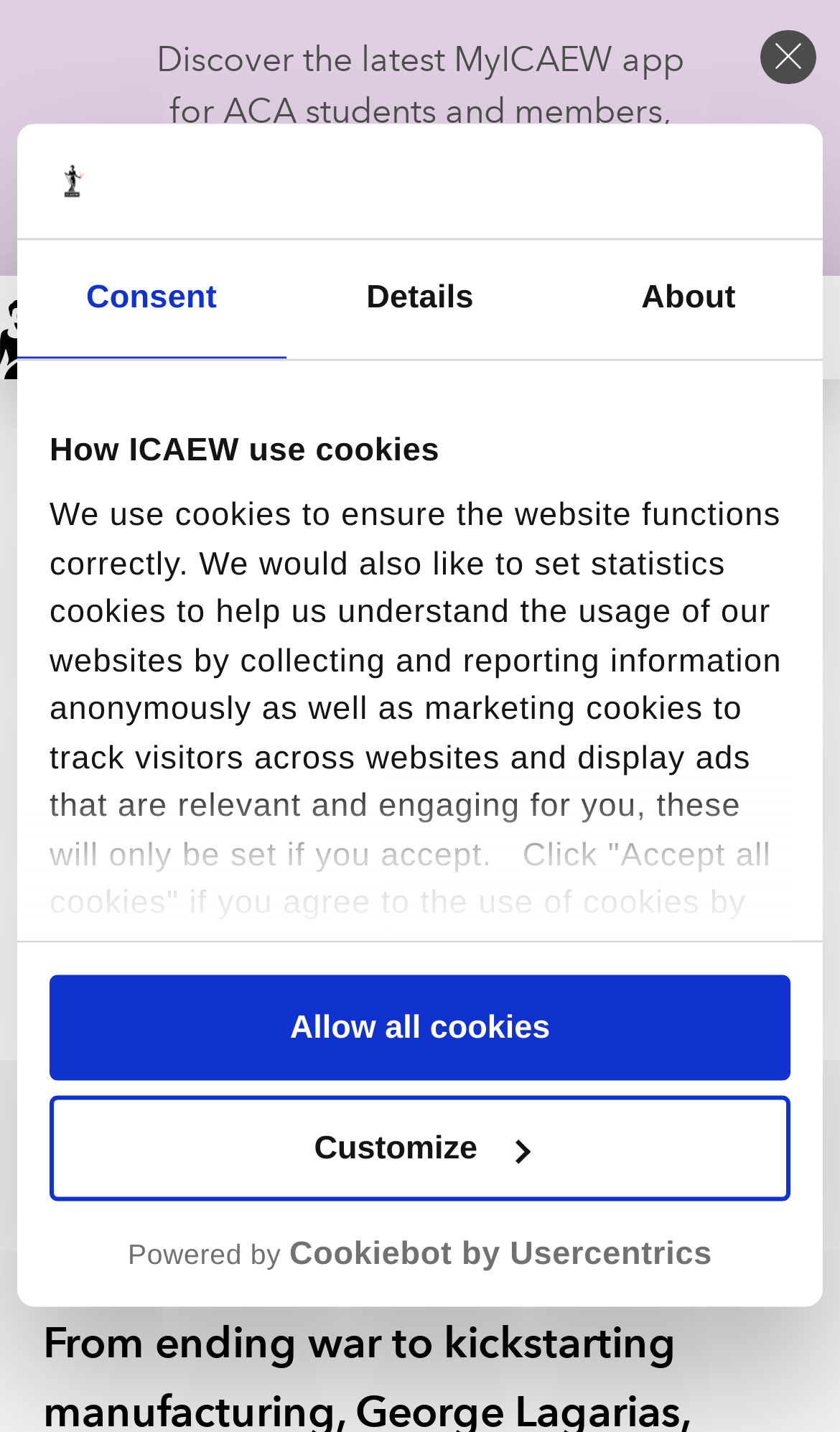Please find the bounding box coordinates of the element's region to be clicked to carry out this instruction: "Click the 'HOME' link".

[0.0, 0.193, 0.328, 0.265]